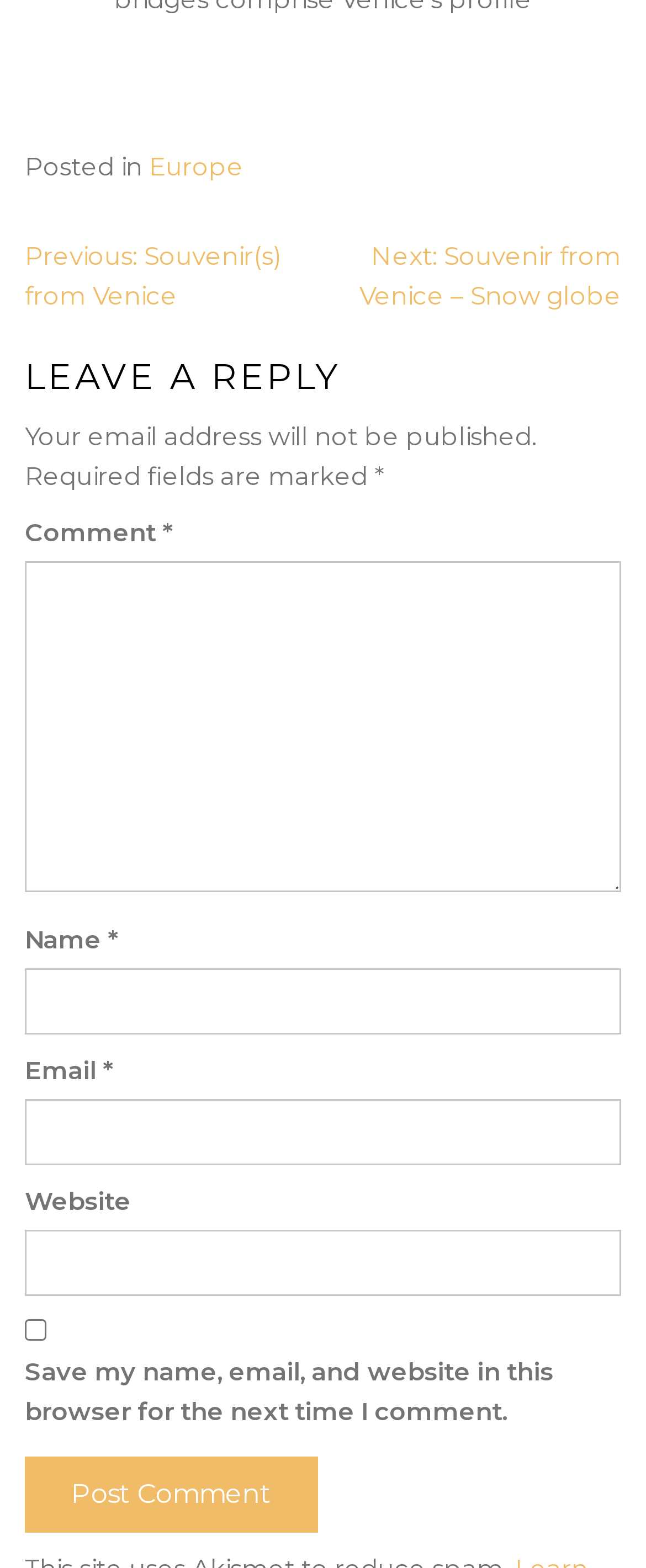Please locate the bounding box coordinates for the element that should be clicked to achieve the following instruction: "Enter your name in the 'Name *' field". Ensure the coordinates are given as four float numbers between 0 and 1, i.e., [left, top, right, bottom].

[0.038, 0.618, 0.962, 0.66]